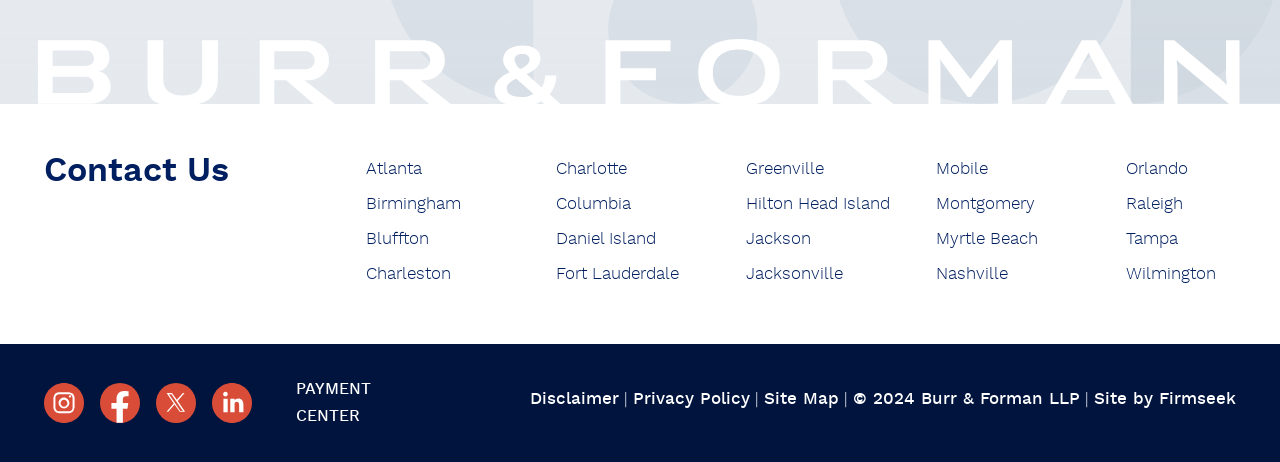Please find the bounding box for the UI component described as follows: "Dec 2022".

None